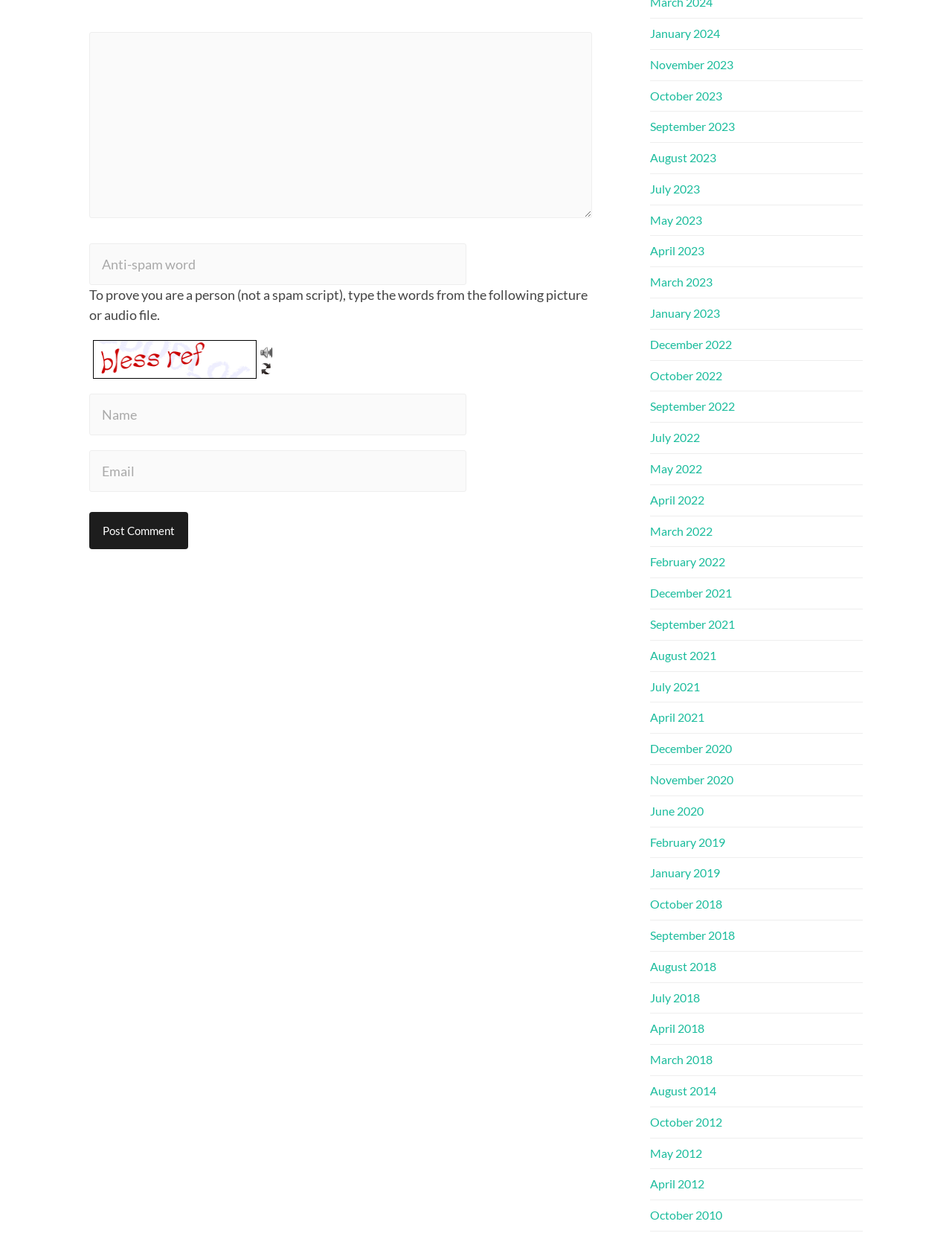Determine the bounding box coordinates for the clickable element to execute this instruction: "View comments from January 2024". Provide the coordinates as four float numbers between 0 and 1, i.e., [left, top, right, bottom].

[0.683, 0.021, 0.756, 0.032]